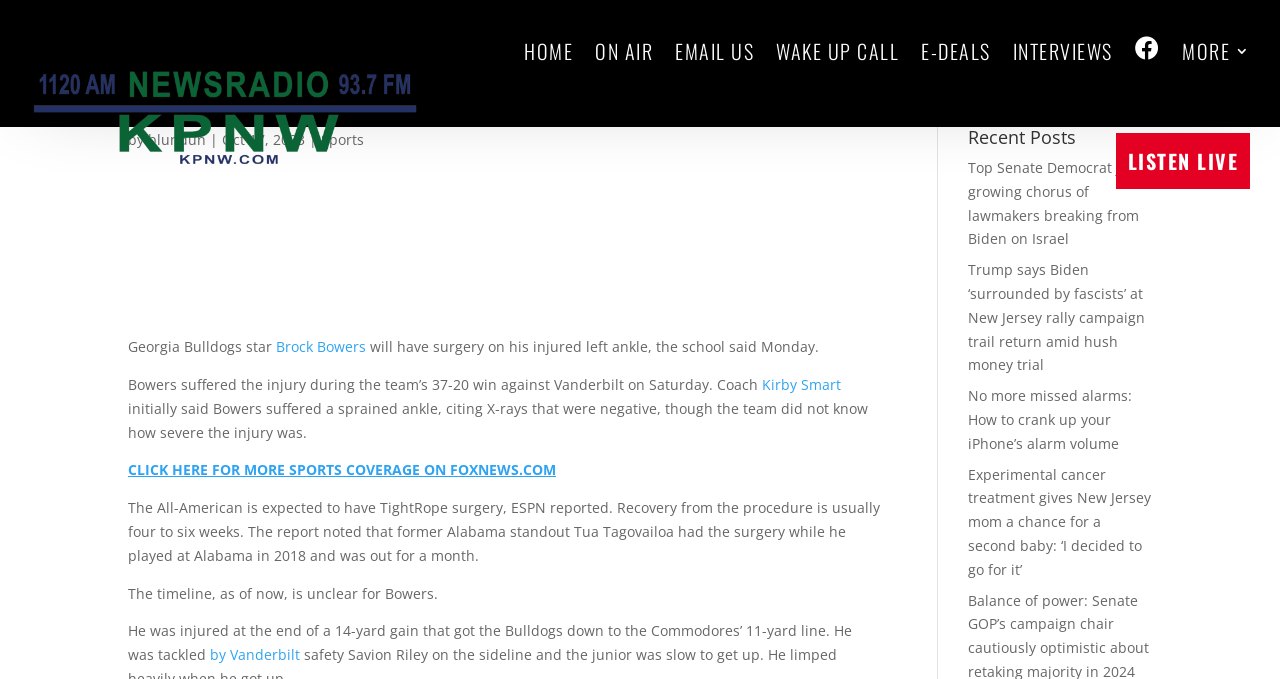Could you determine the bounding box coordinates of the clickable element to complete the instruction: "Read about Top Senate Democrat joins growing chorus of lawmakers breaking from Biden on Israel"? Provide the coordinates as four float numbers between 0 and 1, i.e., [left, top, right, bottom].

[0.756, 0.233, 0.897, 0.366]